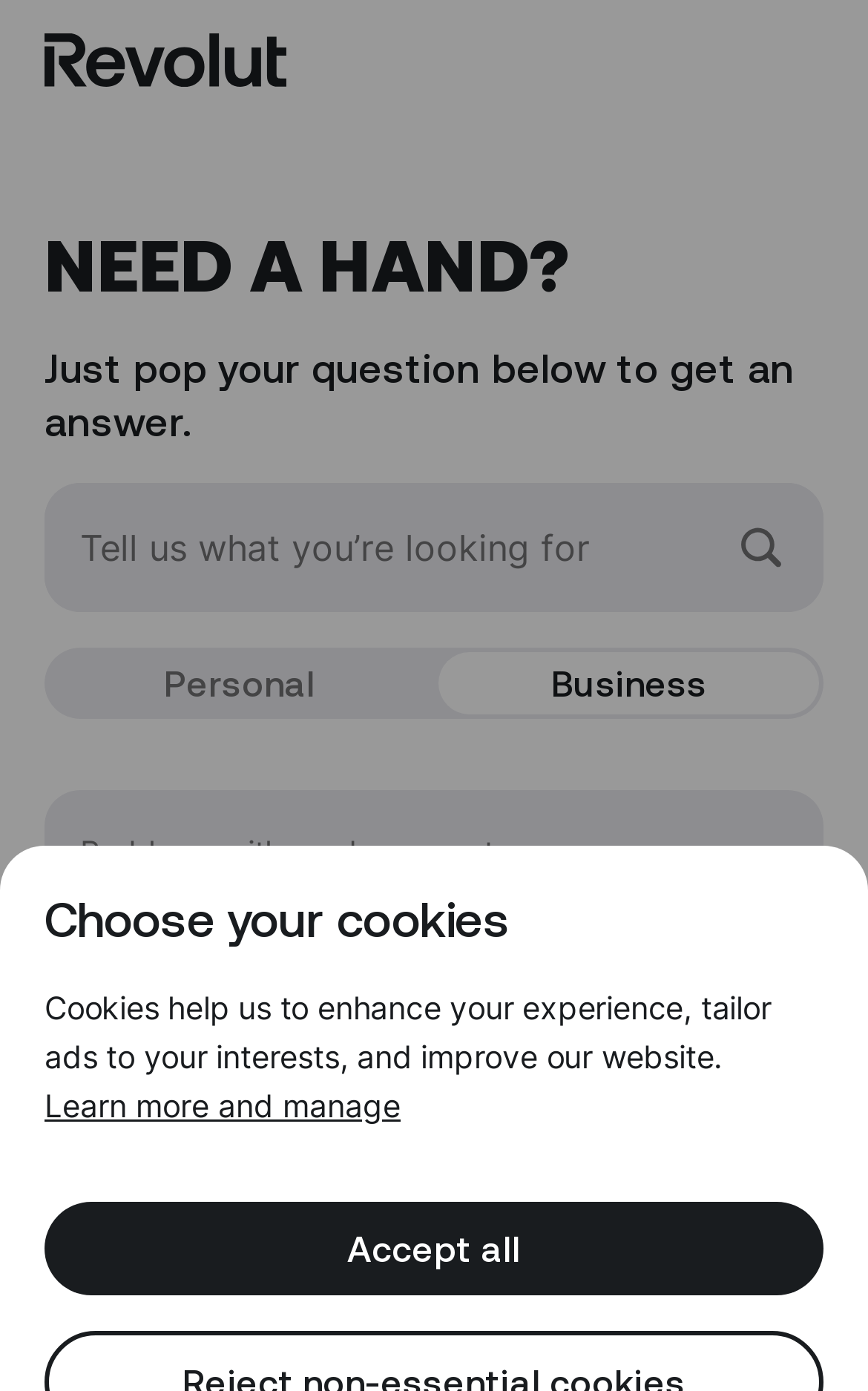What type of account is currently selected?
Using the information from the image, give a concise answer in one word or a short phrase.

Business